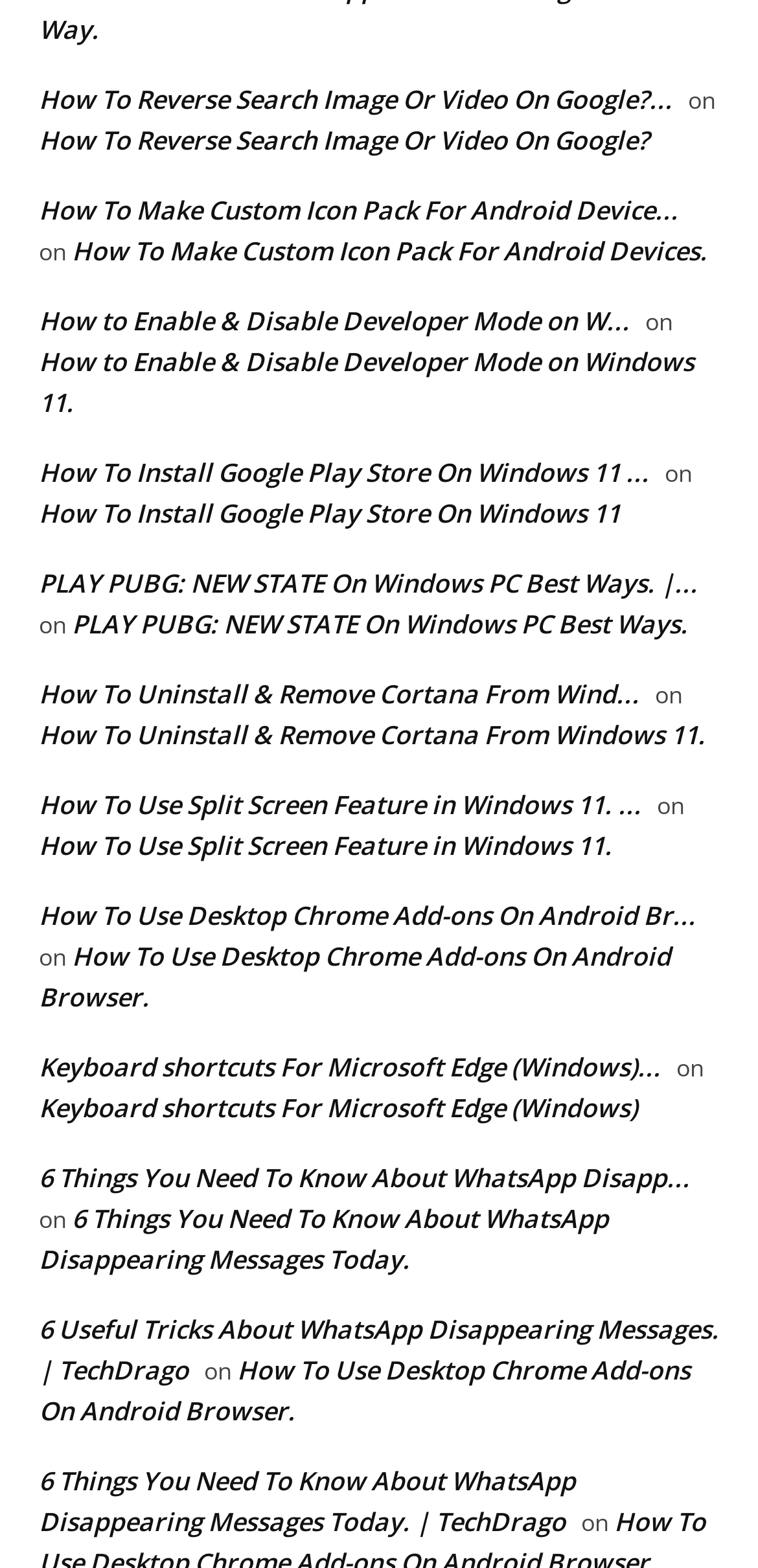Determine the bounding box coordinates of the clickable element to complete this instruction: "Learn how to make custom icon pack for Android device". Provide the coordinates in the format of four float numbers between 0 and 1, [left, top, right, bottom].

[0.051, 0.123, 0.895, 0.146]